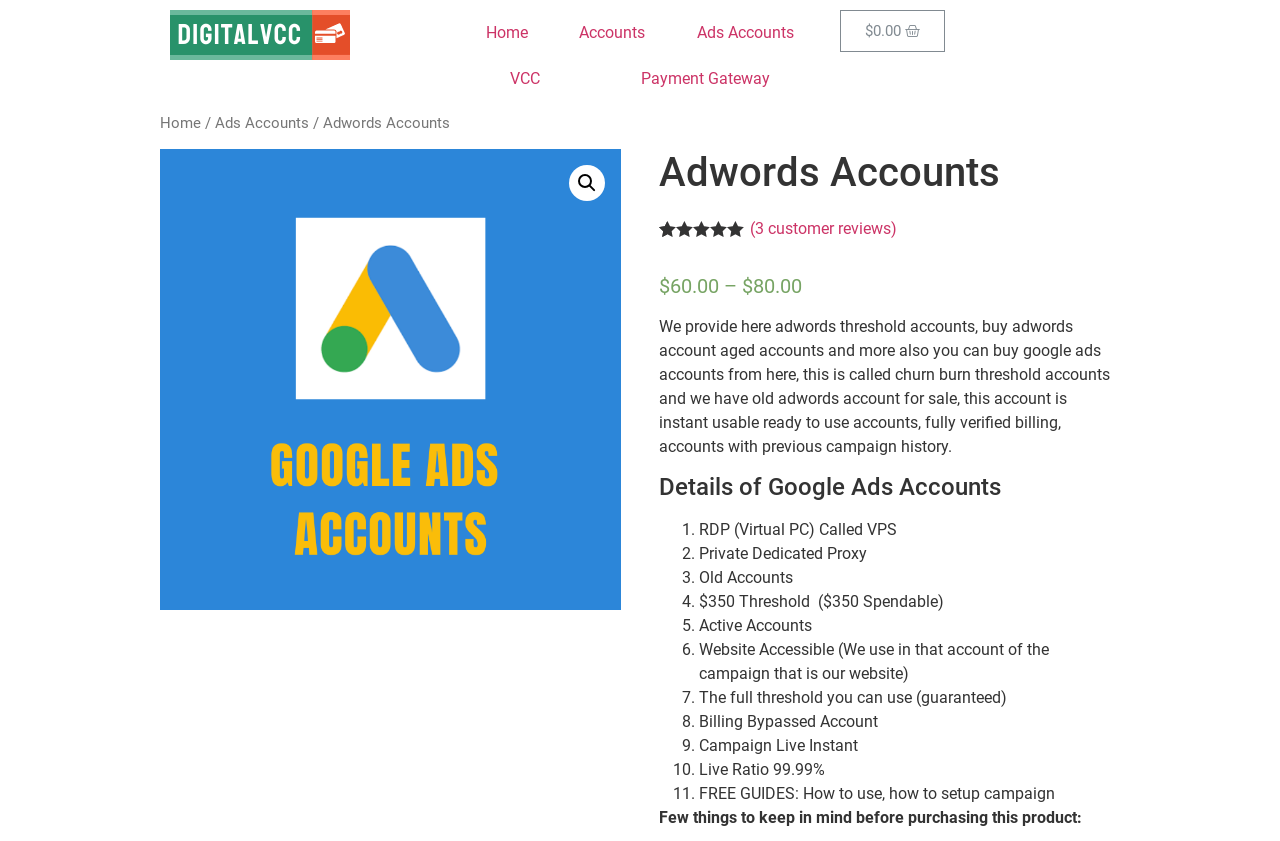Please identify the bounding box coordinates of the element's region that I should click in order to complete the following instruction: "Search with 🔍". The bounding box coordinates consist of four float numbers between 0 and 1, i.e., [left, top, right, bottom].

[0.444, 0.196, 0.472, 0.239]